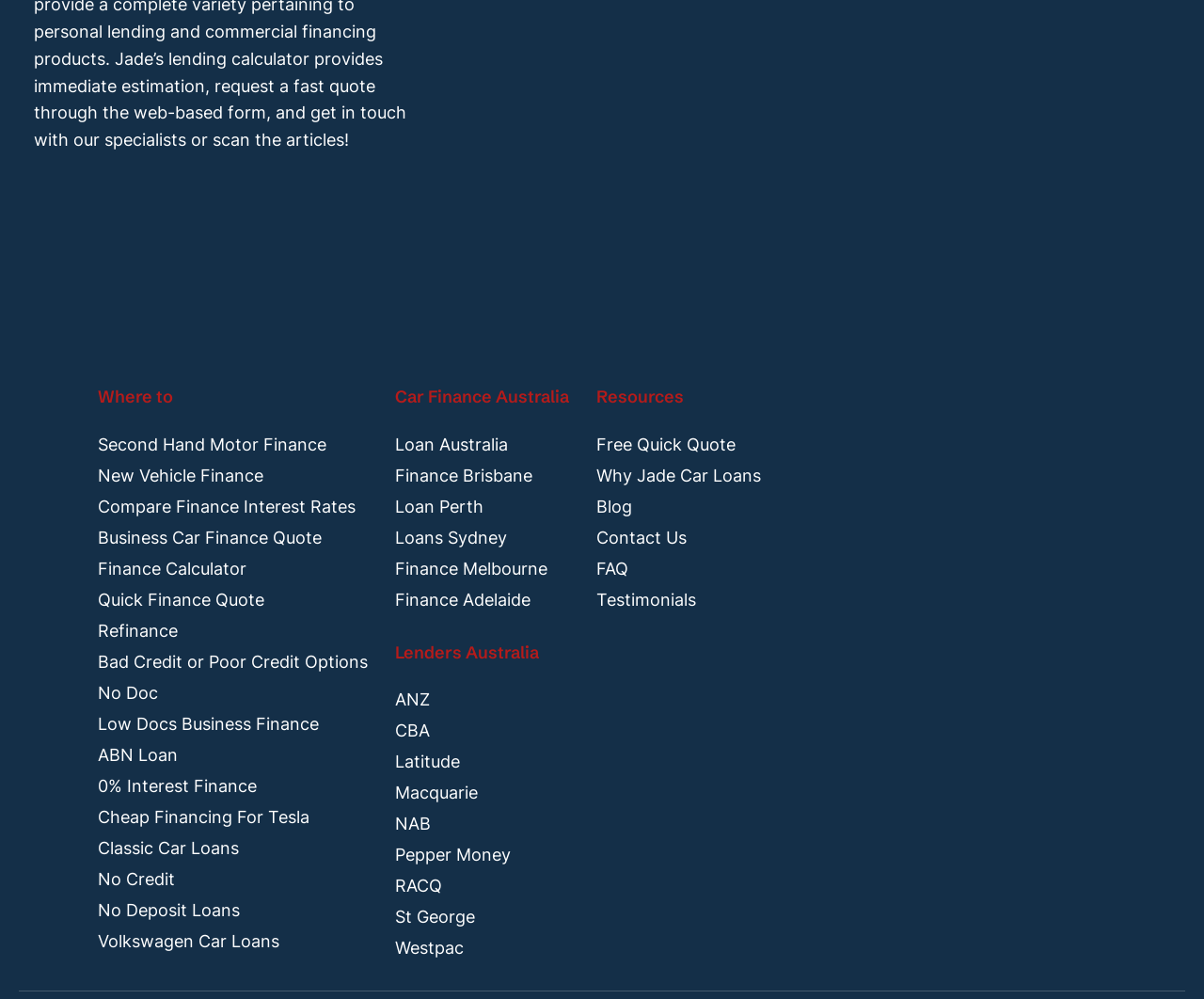Please find the bounding box coordinates for the clickable element needed to perform this instruction: "Click on 'Second Hand Motor Finance'".

[0.081, 0.434, 0.271, 0.456]